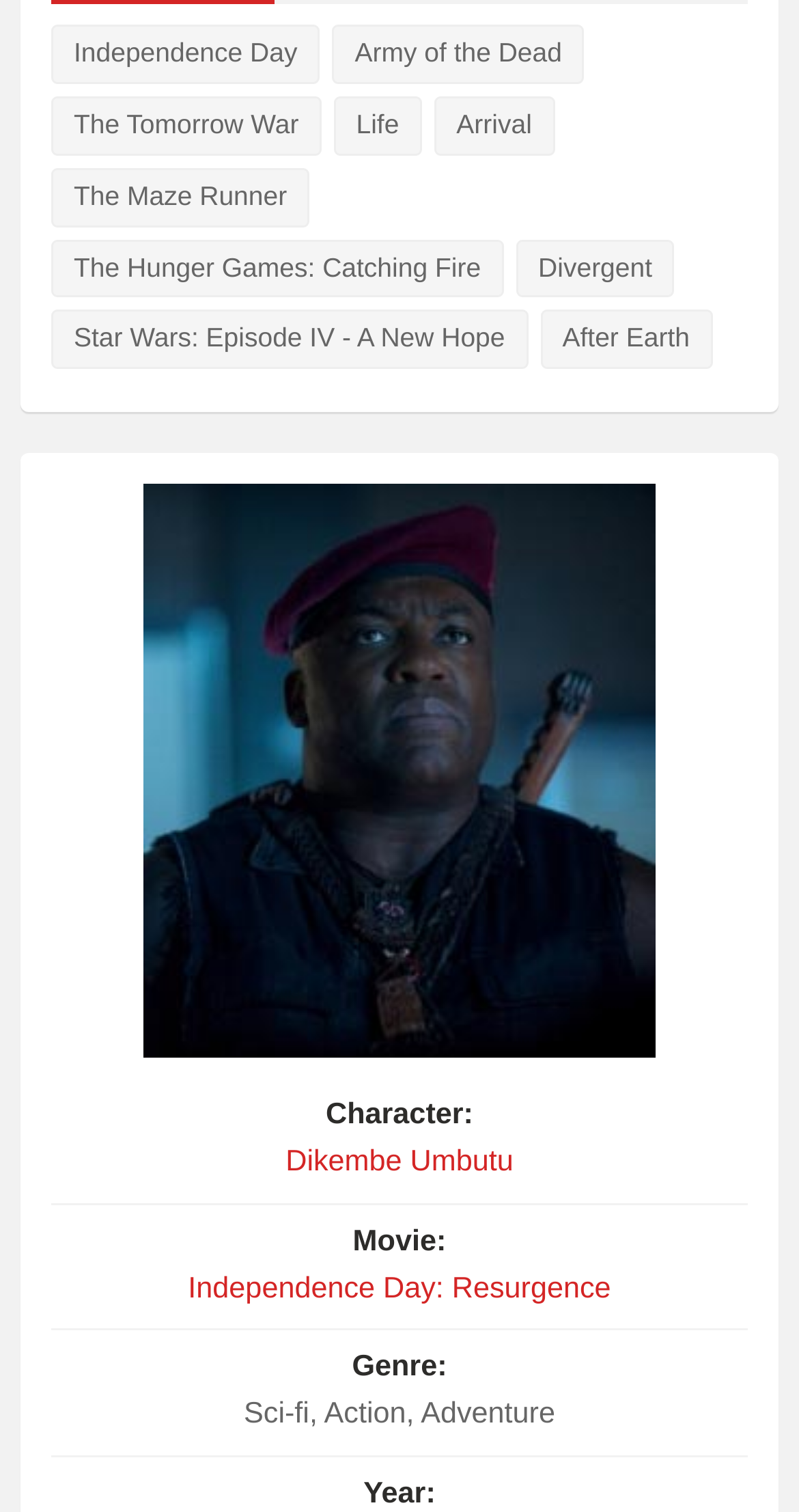Analyze the image and provide a detailed answer to the question: How many characters are quoted on the page?

I found one quote element on the page, which is attributed to the character 'Dikembe Umbutu'.